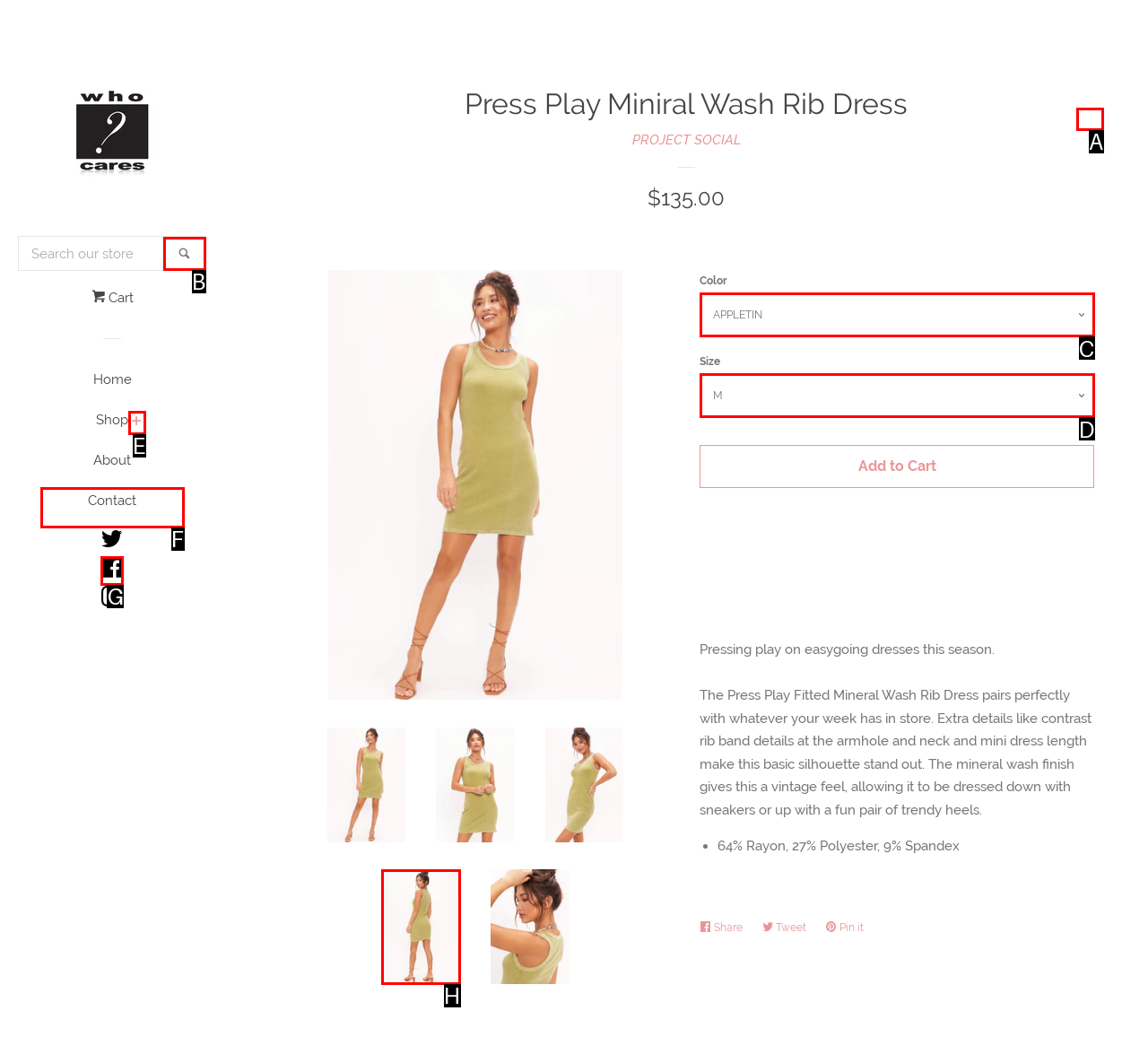Select the HTML element that corresponds to the description: parent_node: Shop aria-label="Shop Menu"
Reply with the letter of the correct option from the given choices.

E